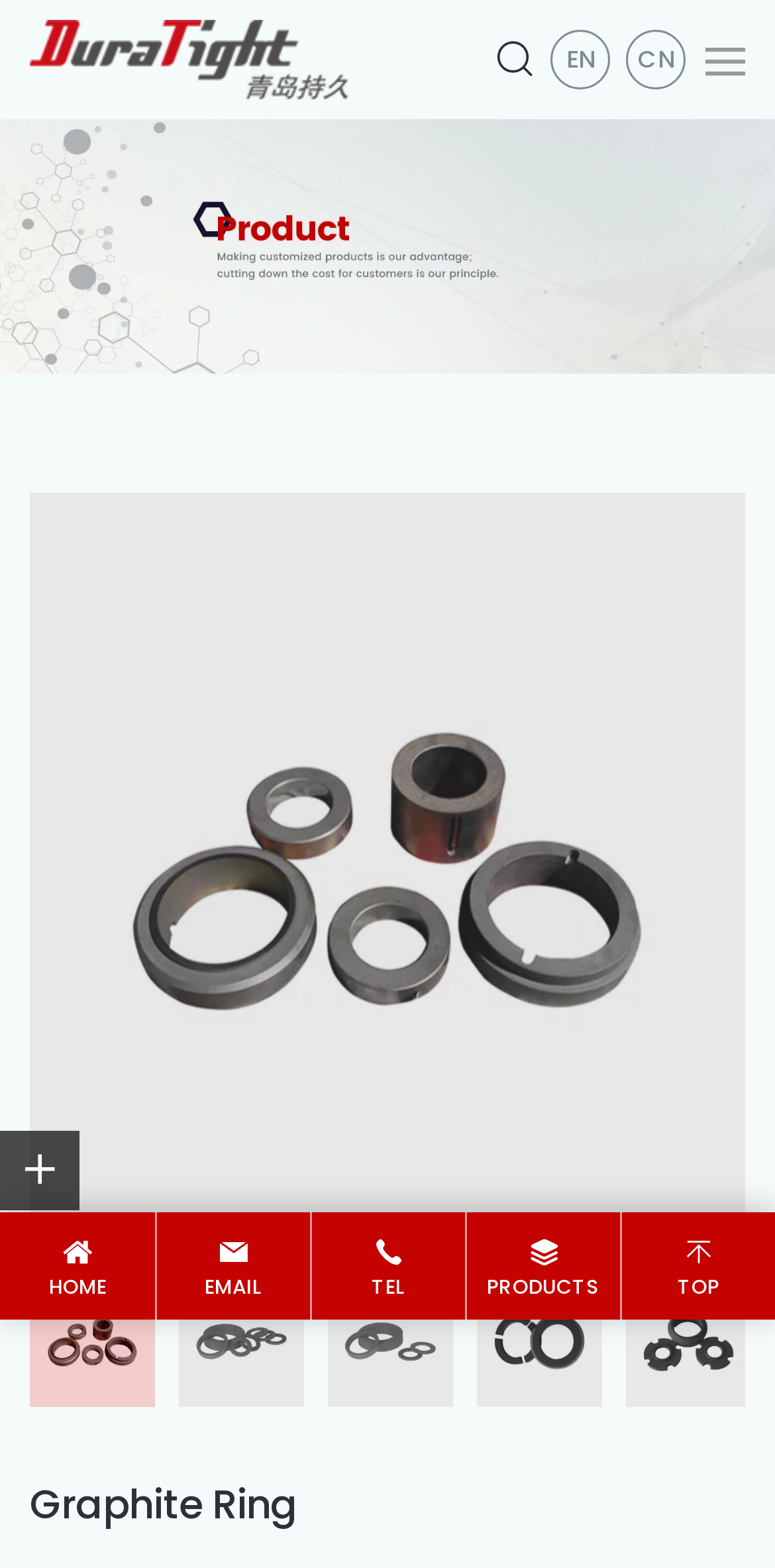Utilize the information from the image to answer the question in detail:
What is the main product displayed?

I determined this by looking at the multiple images of 'Graphite Ring' scattered throughout the webpage, as well as the heading 'Graphite Ring' at the bottom of the page.